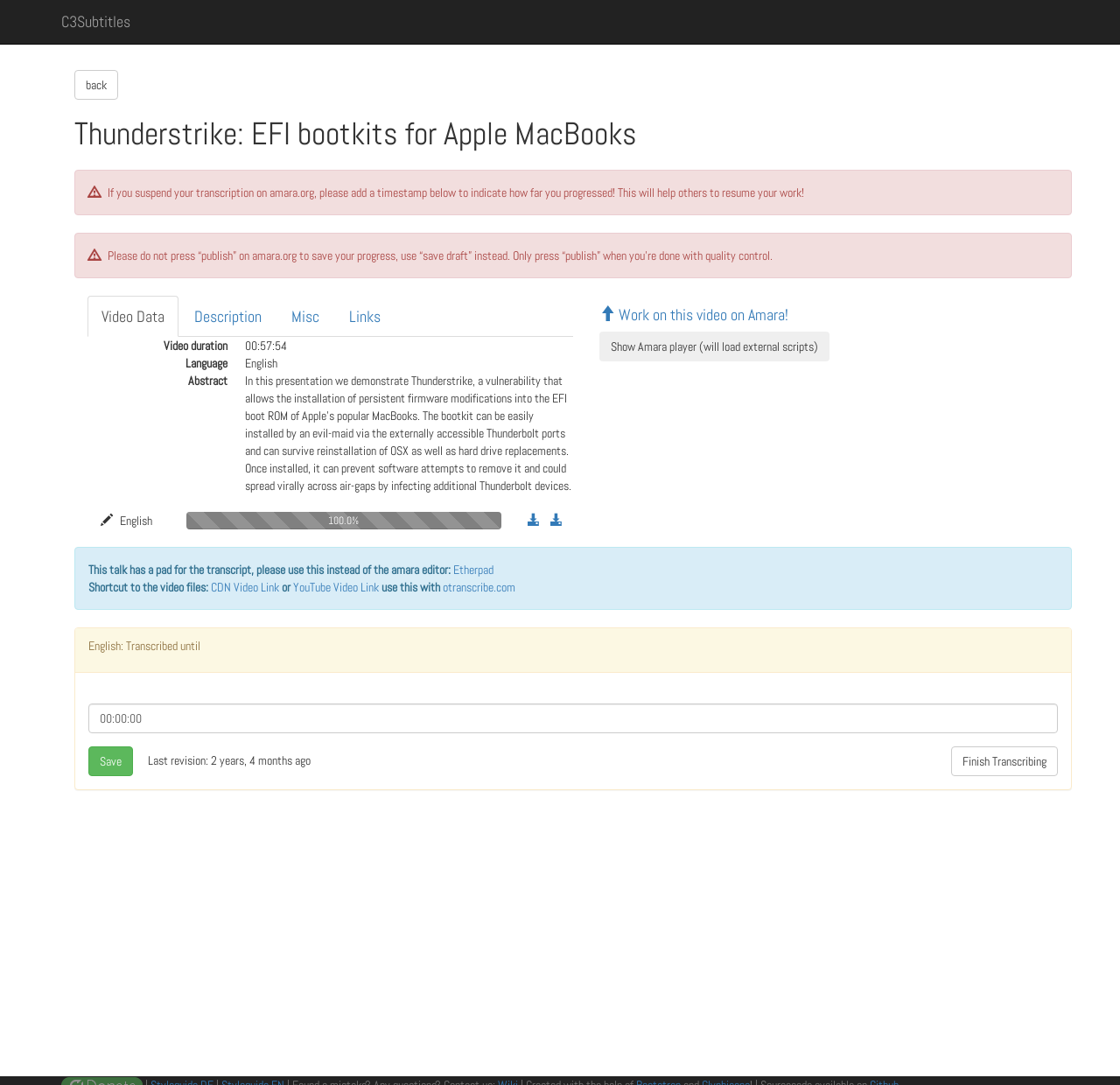Please find the bounding box coordinates of the element that needs to be clicked to perform the following instruction: "Click on the 'C3Subtitles' link". The bounding box coordinates should be four float numbers between 0 and 1, represented as [left, top, right, bottom].

[0.043, 0.0, 0.128, 0.04]